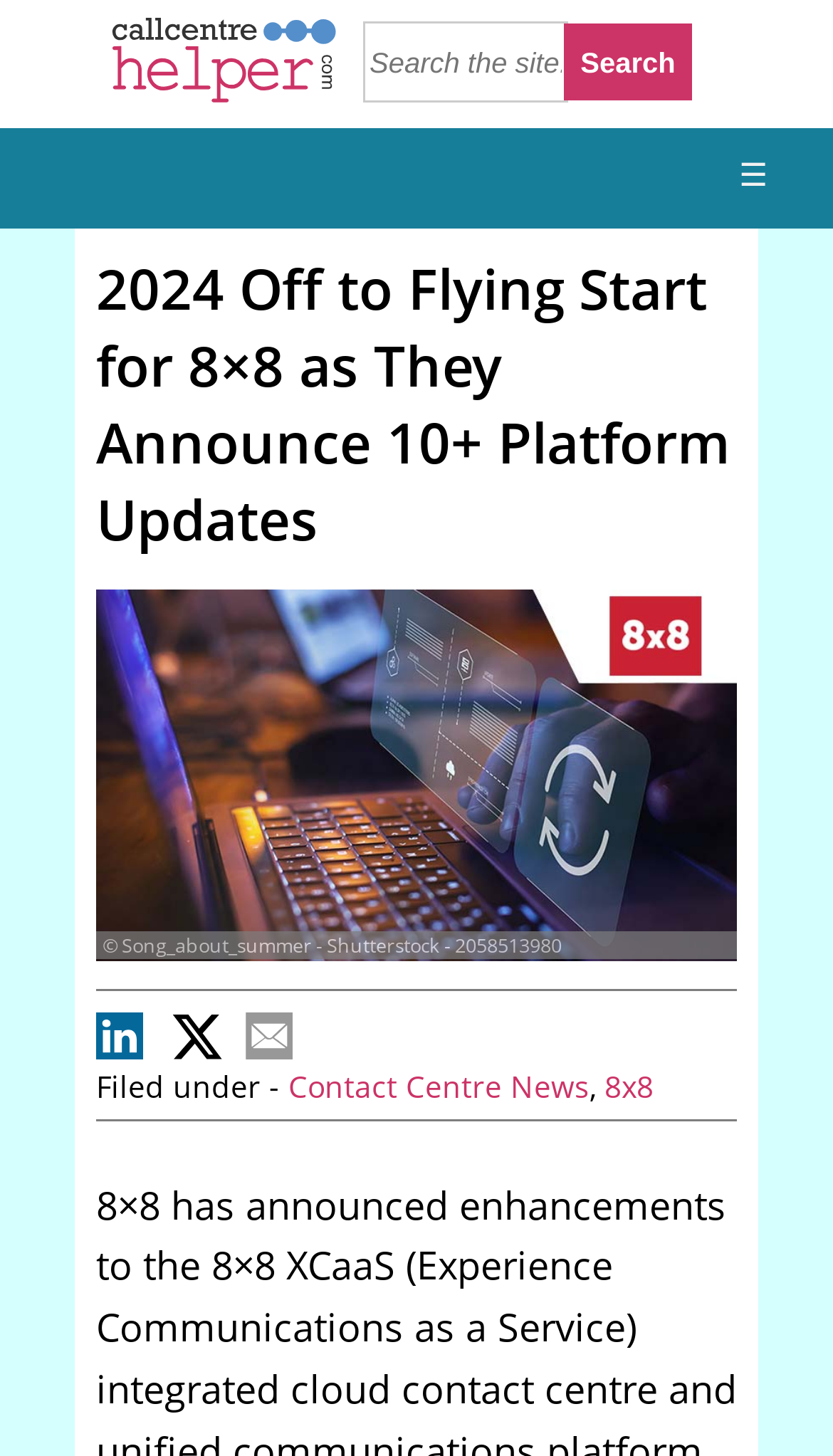Answer this question using a single word or a brief phrase:
What is the icon on the top right corner?

☰